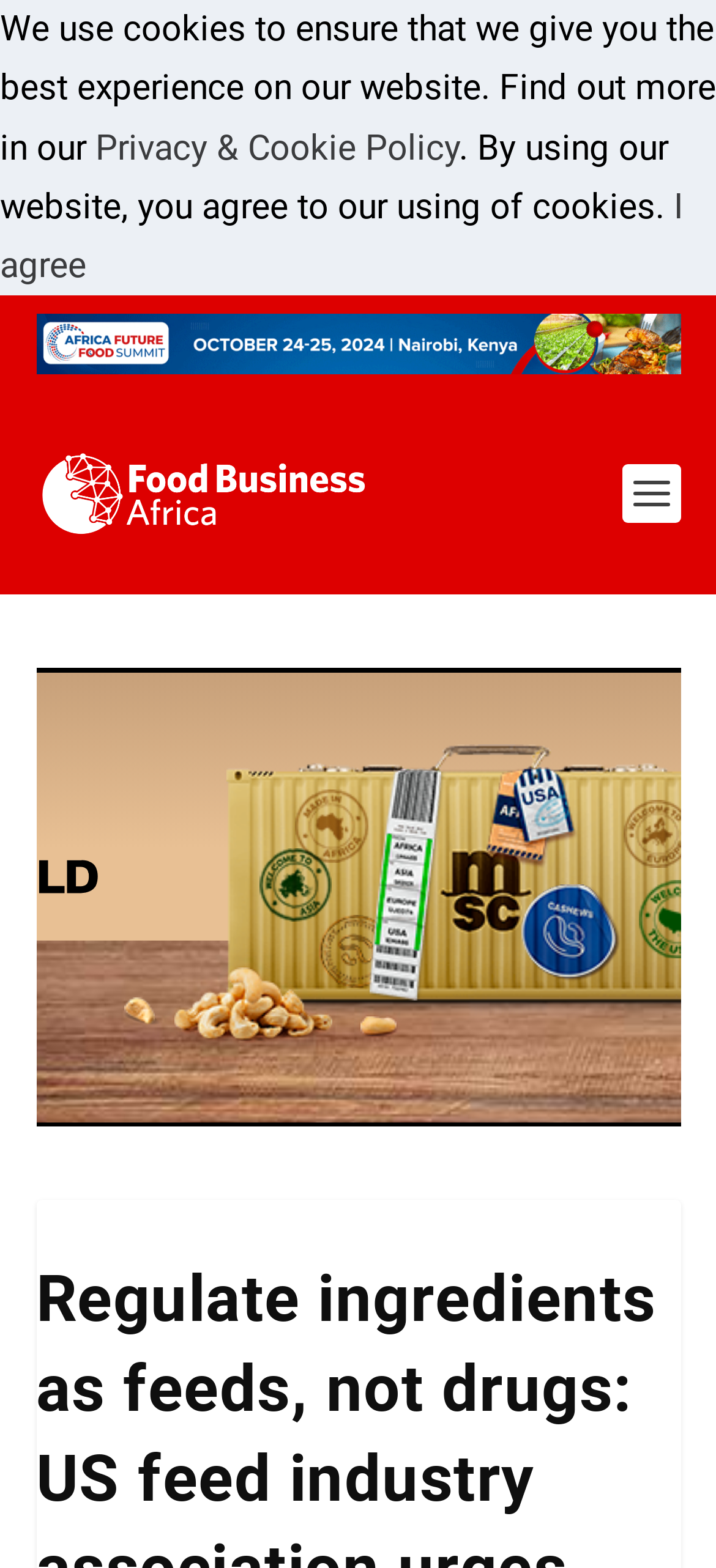What is the agreement implied by using the website?
Please provide a comprehensive answer based on the information in the image.

I inferred this by reading the static text element that says 'By using our website, you agree to our using of cookies.' This implies that by using the website, users are agreeing to the use of cookies.